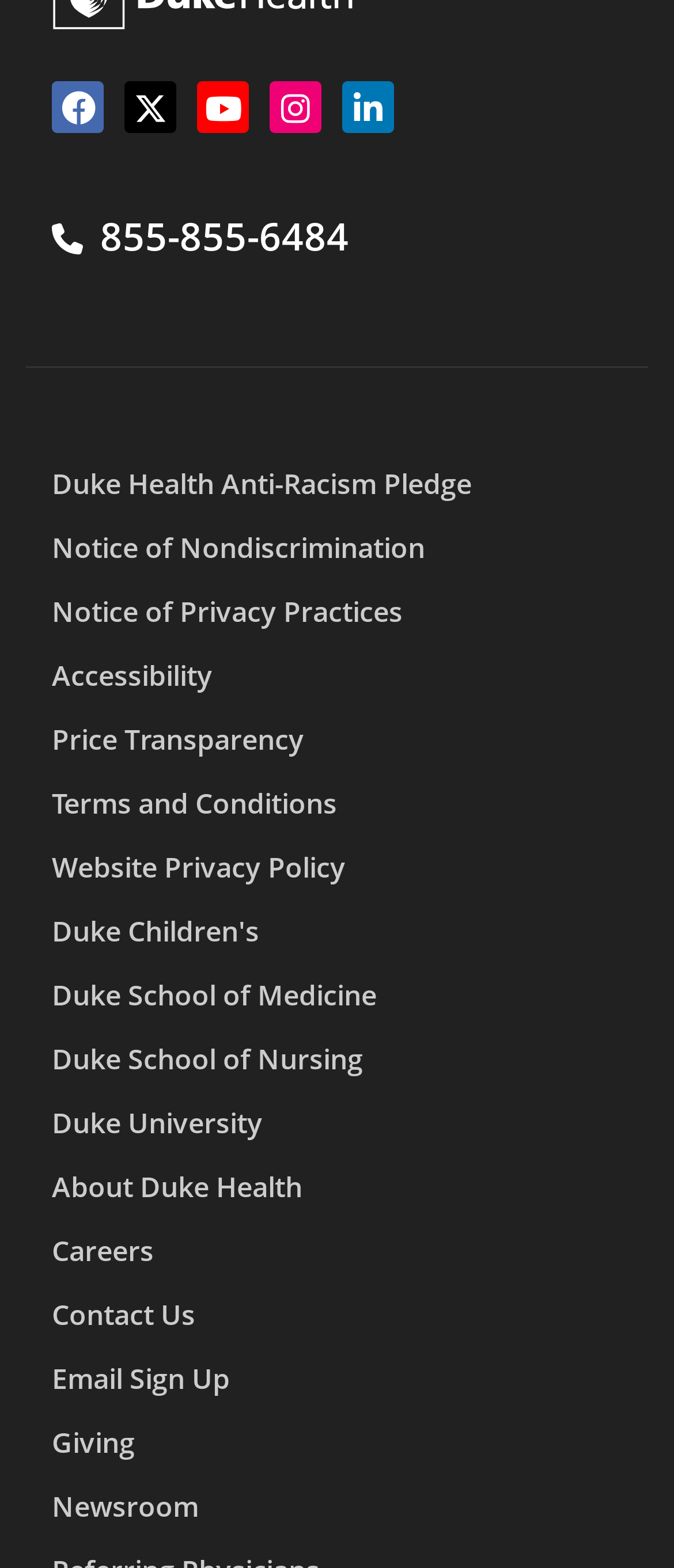Please determine the bounding box coordinates of the area that needs to be clicked to complete this task: 'Check the 'Salsa' link'. The coordinates must be four float numbers between 0 and 1, formatted as [left, top, right, bottom].

None